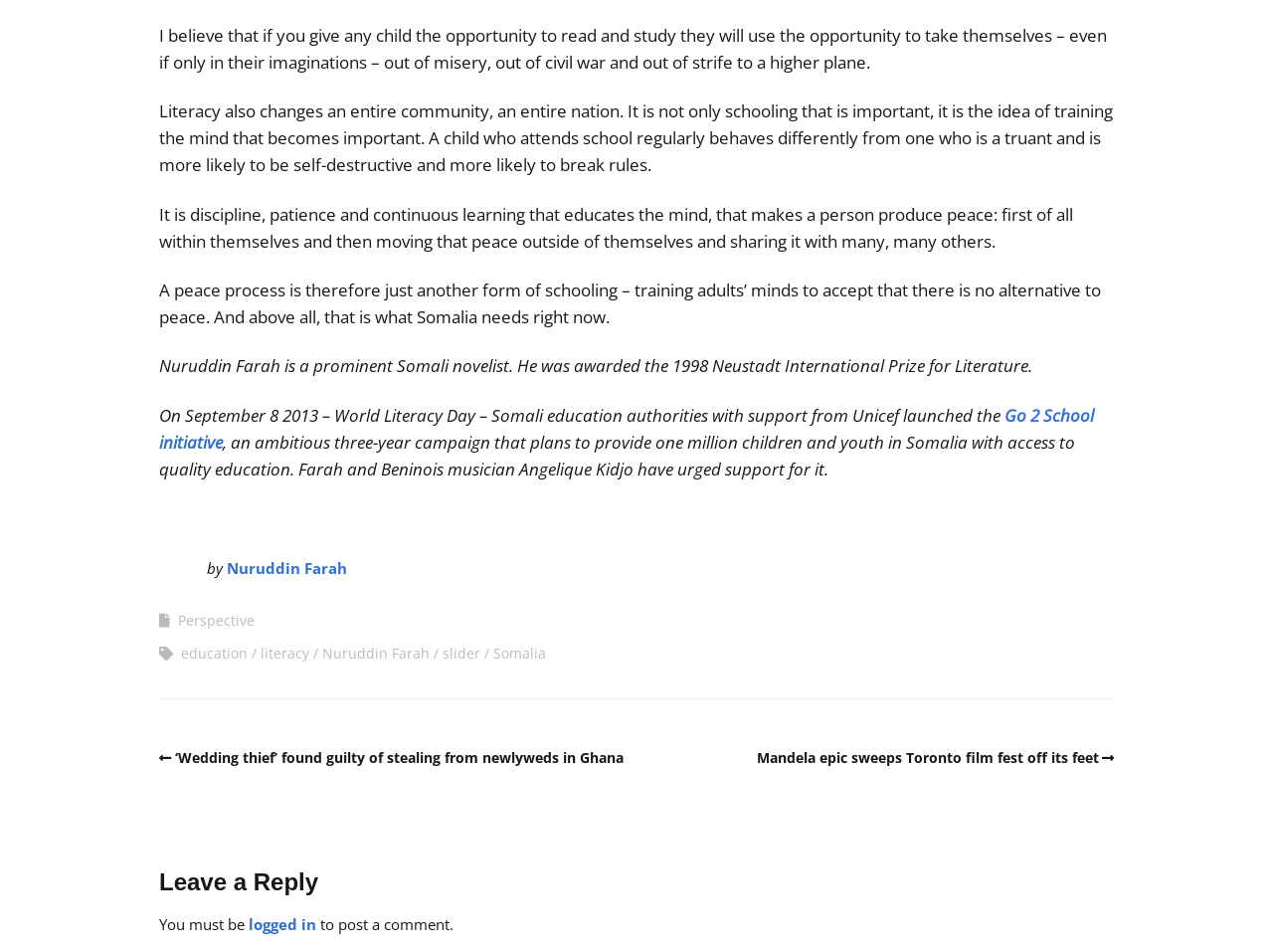Who is the prominent Somali novelist?
Refer to the image and offer an in-depth and detailed answer to the question.

The answer can be found in the StaticText element with the text 'Nuruddin Farah is a prominent Somali novelist. He was awarded the 1998 Neustadt International Prize for Literature.'